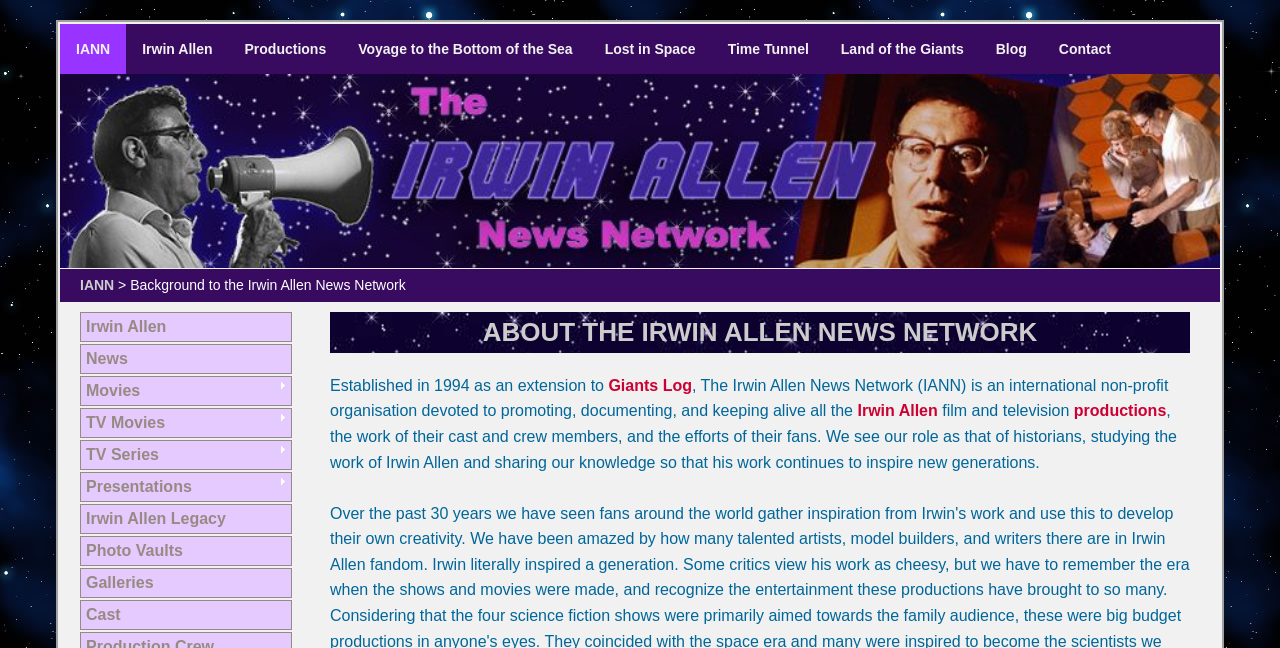Using details from the image, please answer the following question comprehensively:
What is the purpose of the Irwin Allen News Network?

The purpose of the Irwin Allen News Network can be inferred from the static text element with ID 176, which states that the network is 'devoted to promoting, documenting, and keeping alive all the film and television productions' of Irwin Allen.